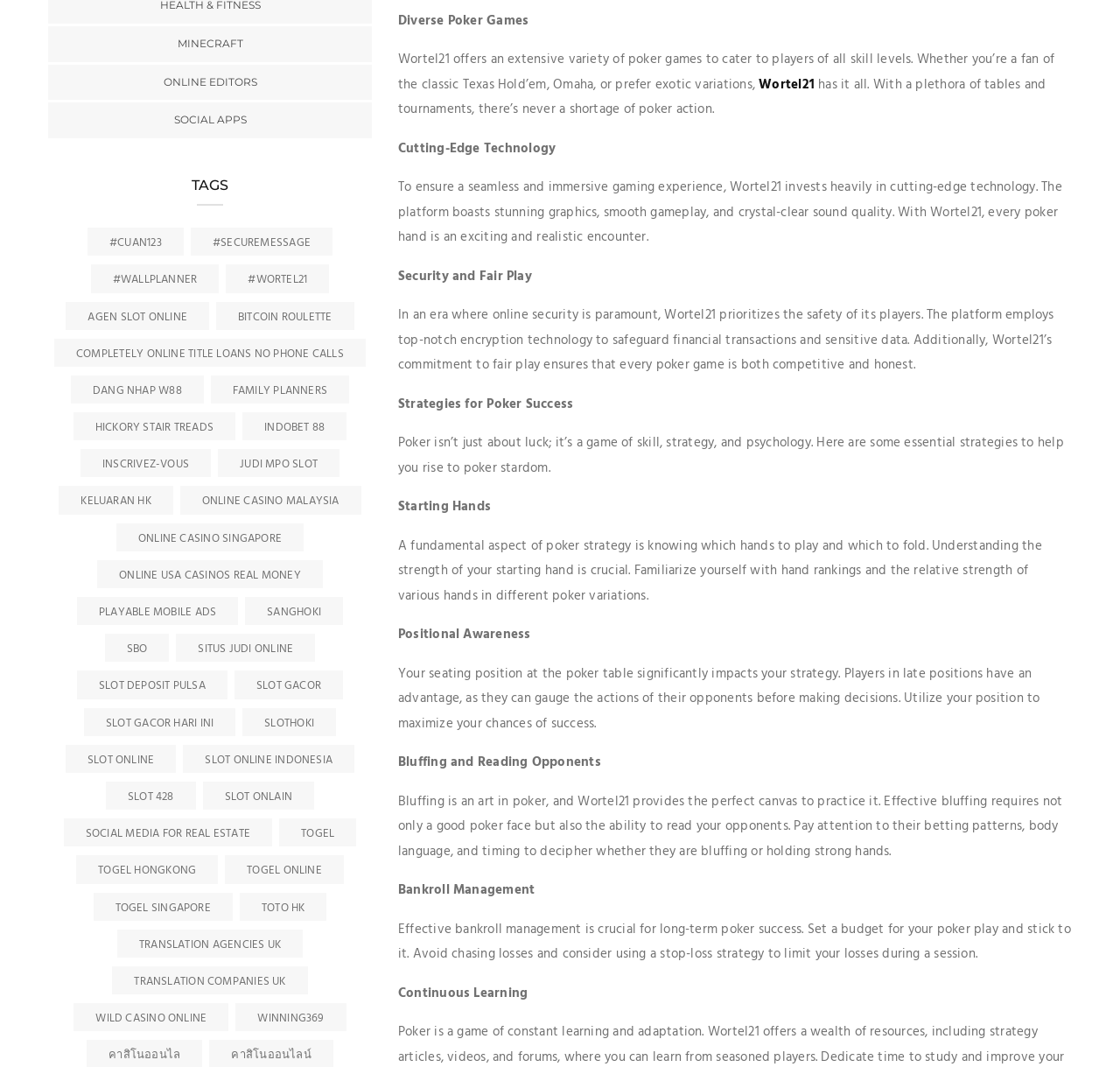Identify the bounding box coordinates of the section that should be clicked to achieve the task described: "Click the 'Contact' link".

None